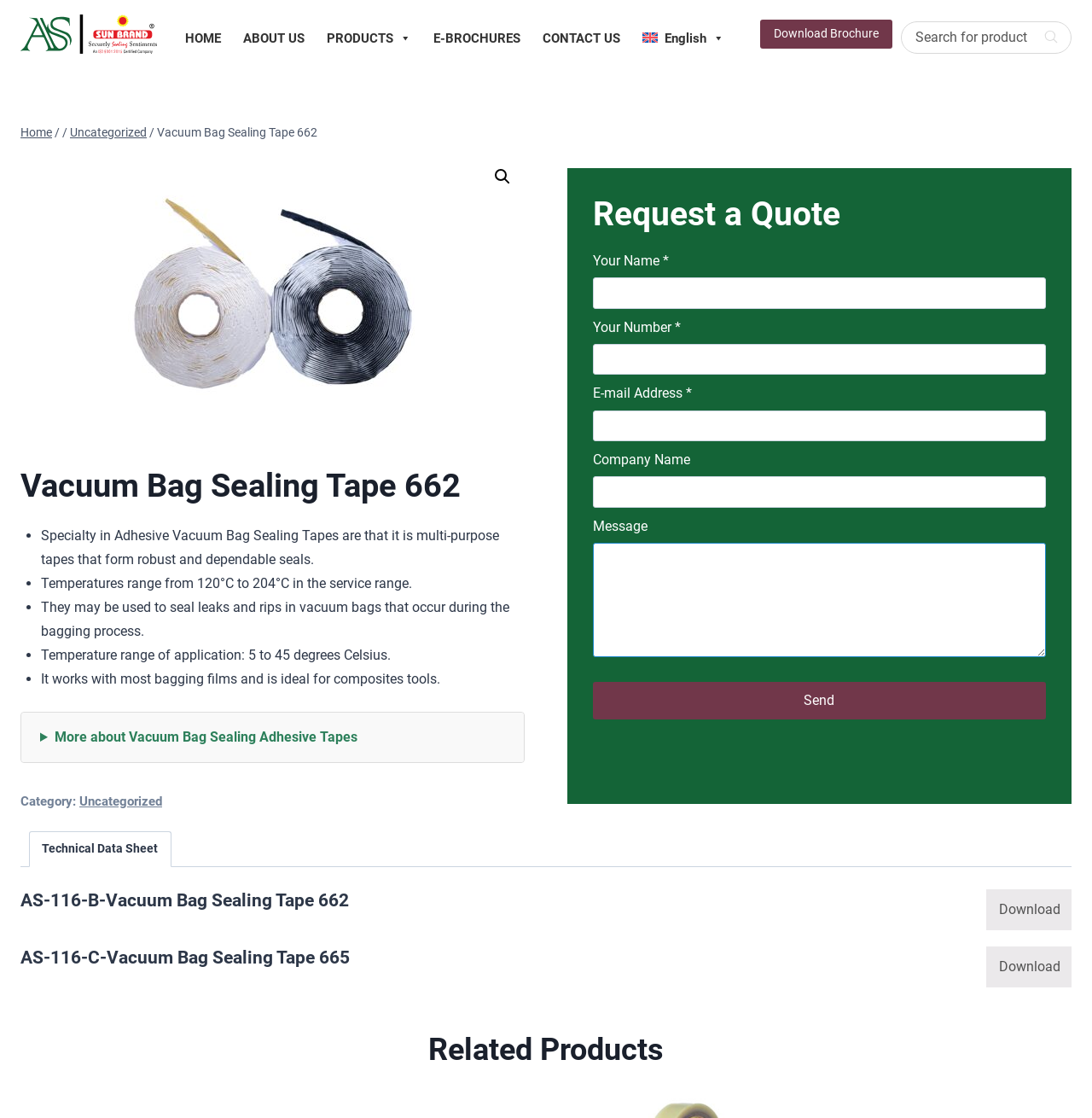Show the bounding box coordinates for the HTML element described as: "Uncategorized".

[0.073, 0.71, 0.148, 0.724]